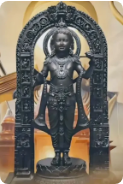Please reply to the following question with a single word or a short phrase:
What is the significance of the ornate designs?

cultural and spiritual significance